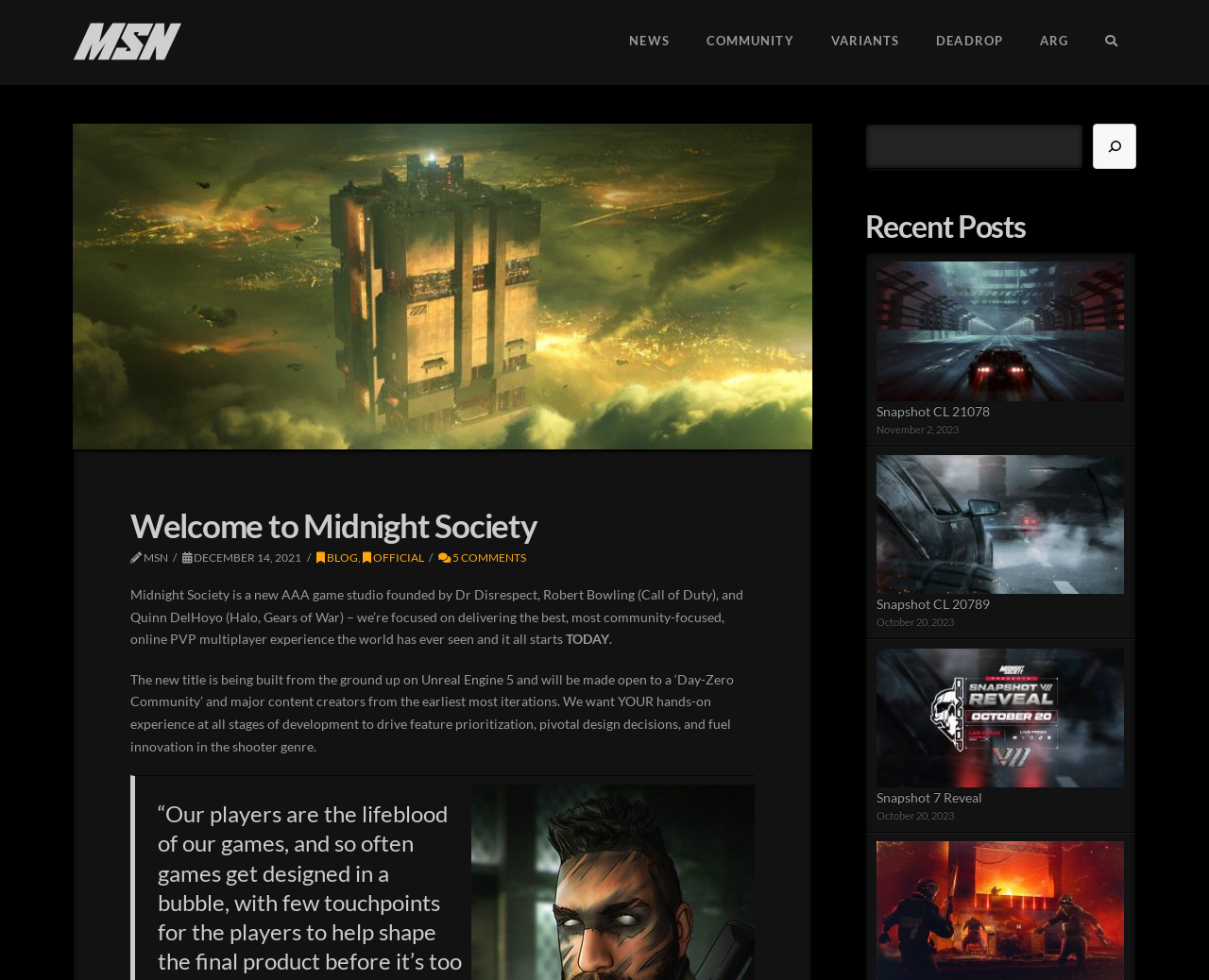What is the name of the game studio founded by Dr Disrespect?
Please answer the question with a single word or phrase, referencing the image.

Midnight Society